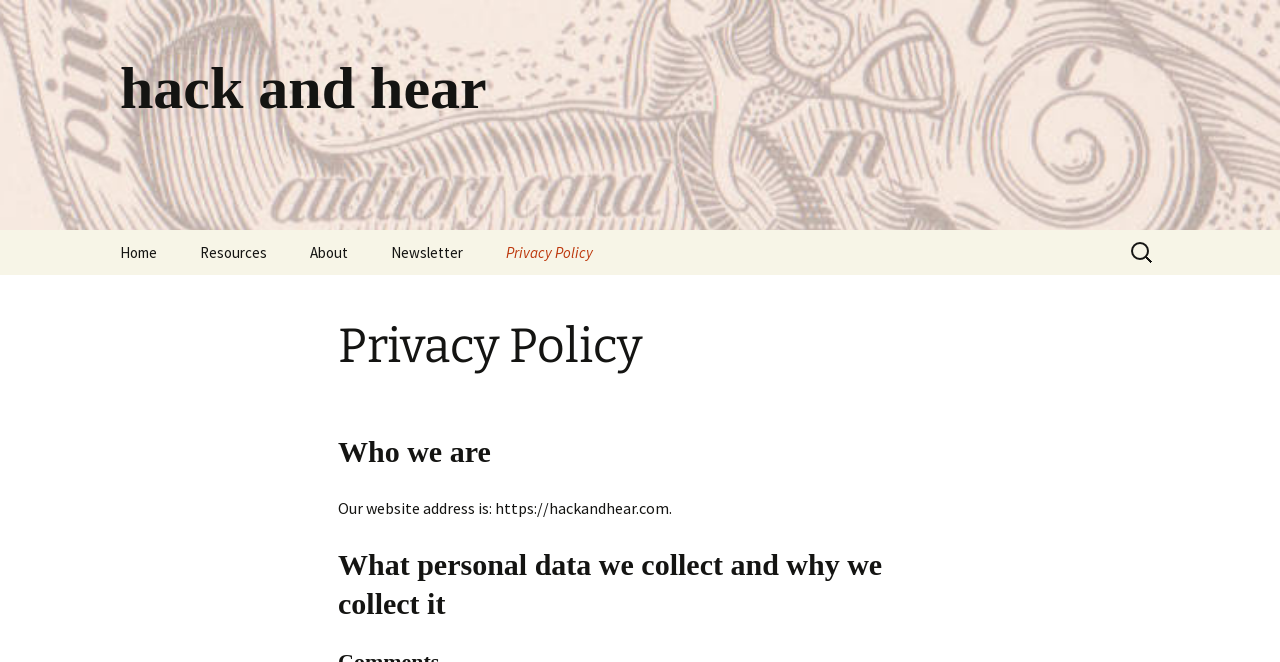Identify the bounding box coordinates of the clickable region required to complete the instruction: "view privacy policy". The coordinates should be given as four float numbers within the range of 0 and 1, i.e., [left, top, right, bottom].

[0.38, 0.347, 0.479, 0.415]